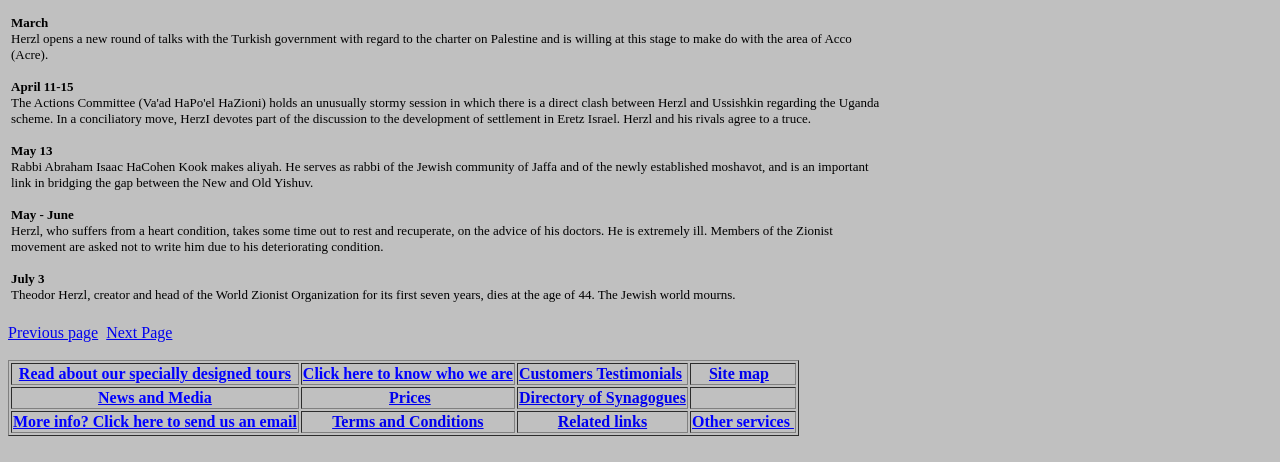What is the age of Theodor Herzl when he dies?
Utilize the image to construct a detailed and well-explained answer.

According to the webpage, Theodor Herzl, creator and head of the World Zionist Organization for its first seven years, dies at the age of 44, as stated in the StaticText element with the text 'Theodor Herzl, creator and head of the World Zionist Organization for its first seven years, dies at the age of 44.'.